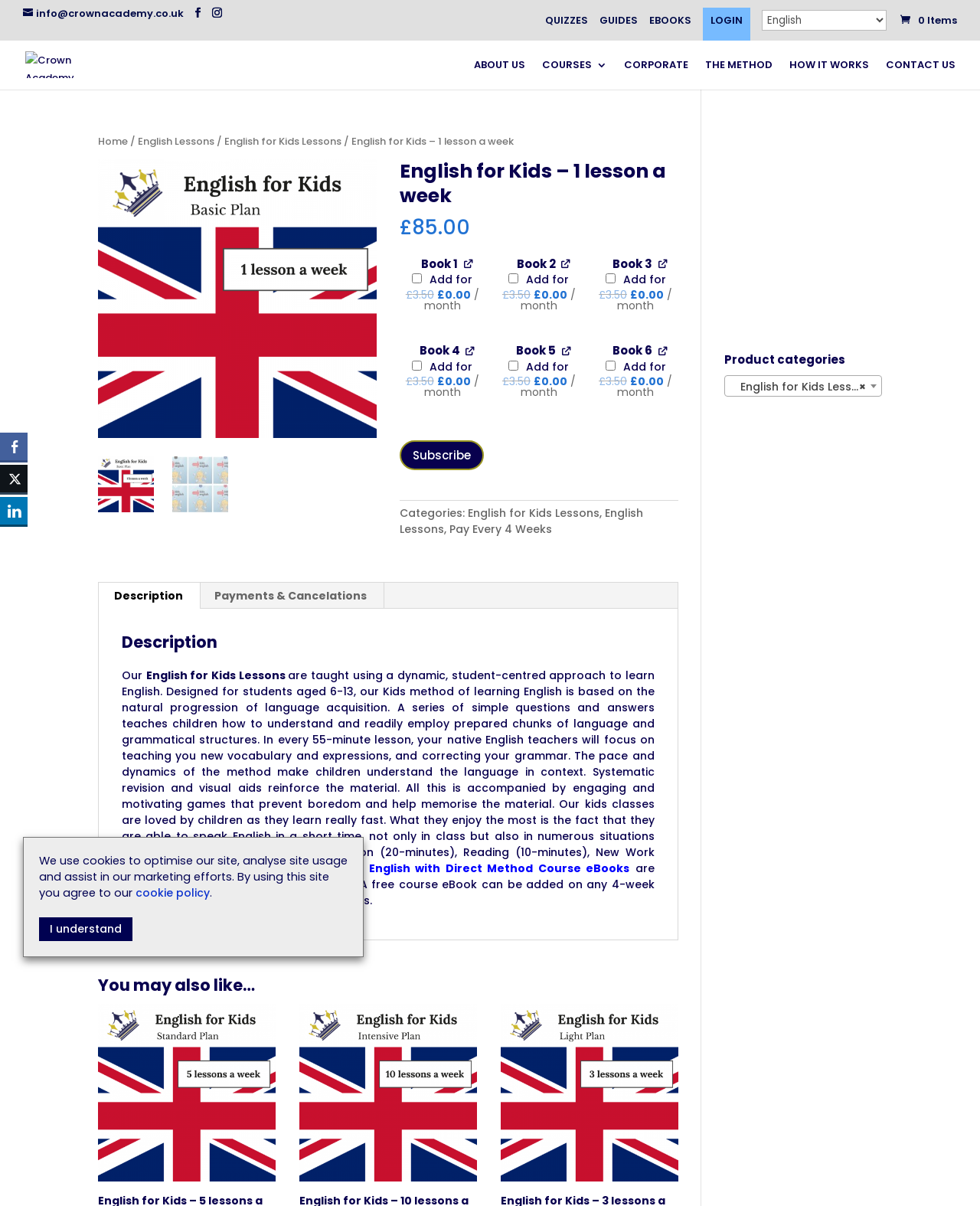Use a single word or phrase to respond to the question:
How long is each English lesson?

55 minutes